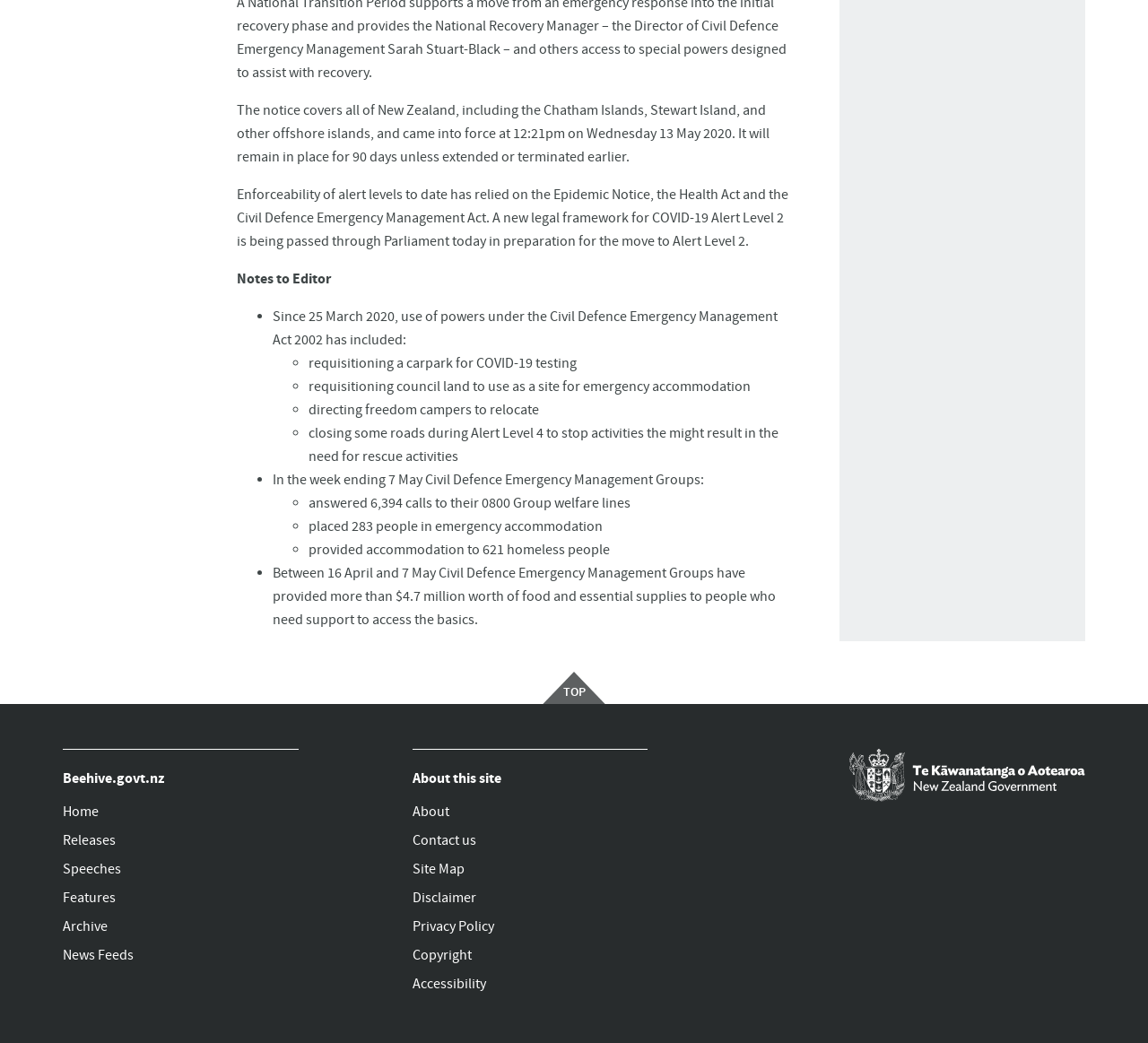How many calls were answered by Civil Defence Emergency Management Groups?
Based on the visual information, provide a detailed and comprehensive answer.

The answer can be found in the ListMarker element with the StaticText 'answered 6,394 calls to their 0800 Group welfare lines'. This is part of the list describing the actions taken by Civil Defence Emergency Management Groups.